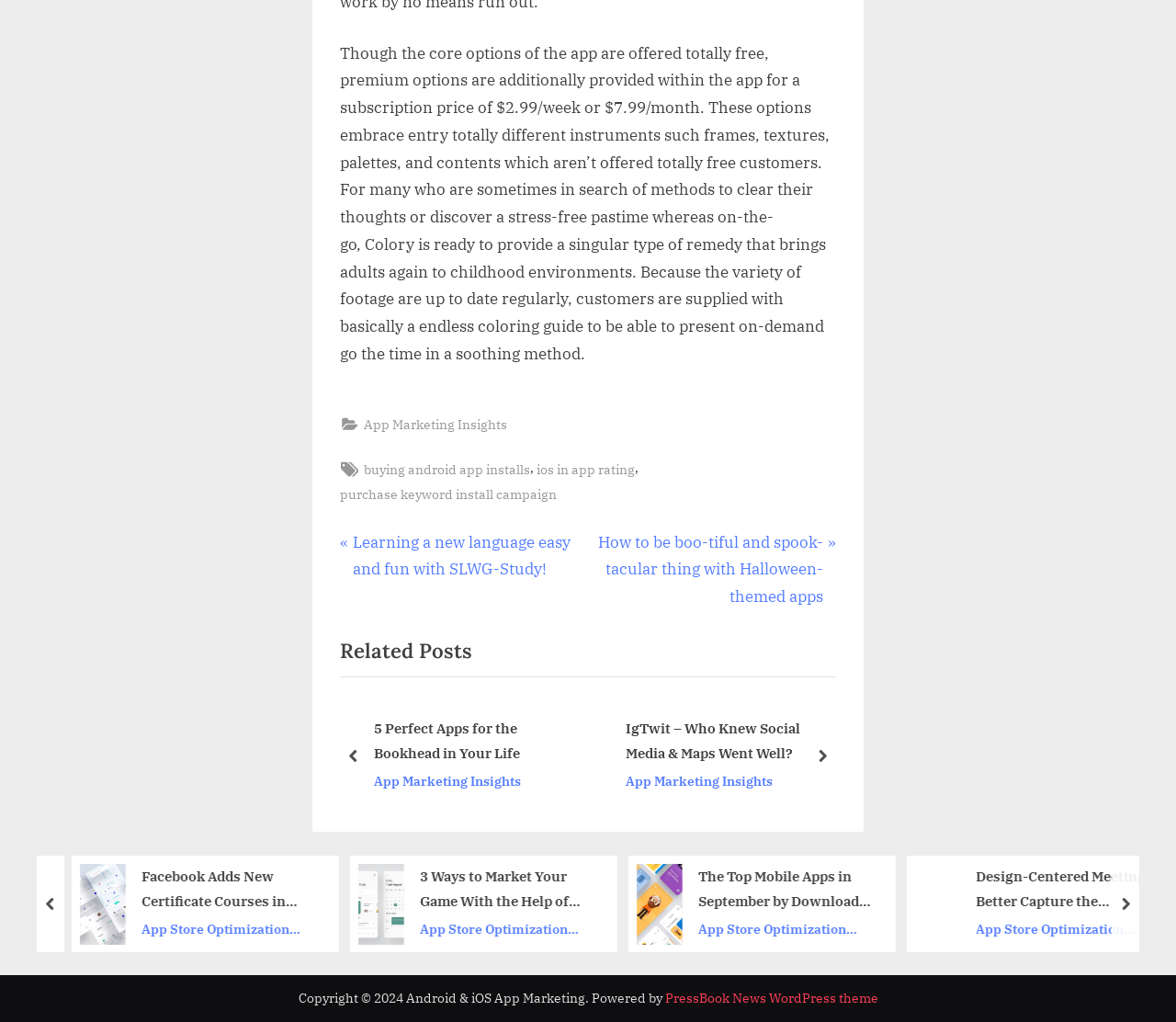What is the title of the previous post?
Kindly give a detailed and elaborate answer to the question.

The answer can be found in the 'Post navigation' section, where the link '« Previous Post: Learning a new language easy and fun with SLWG-Study!' is located. This link indicates the title of the previous post.